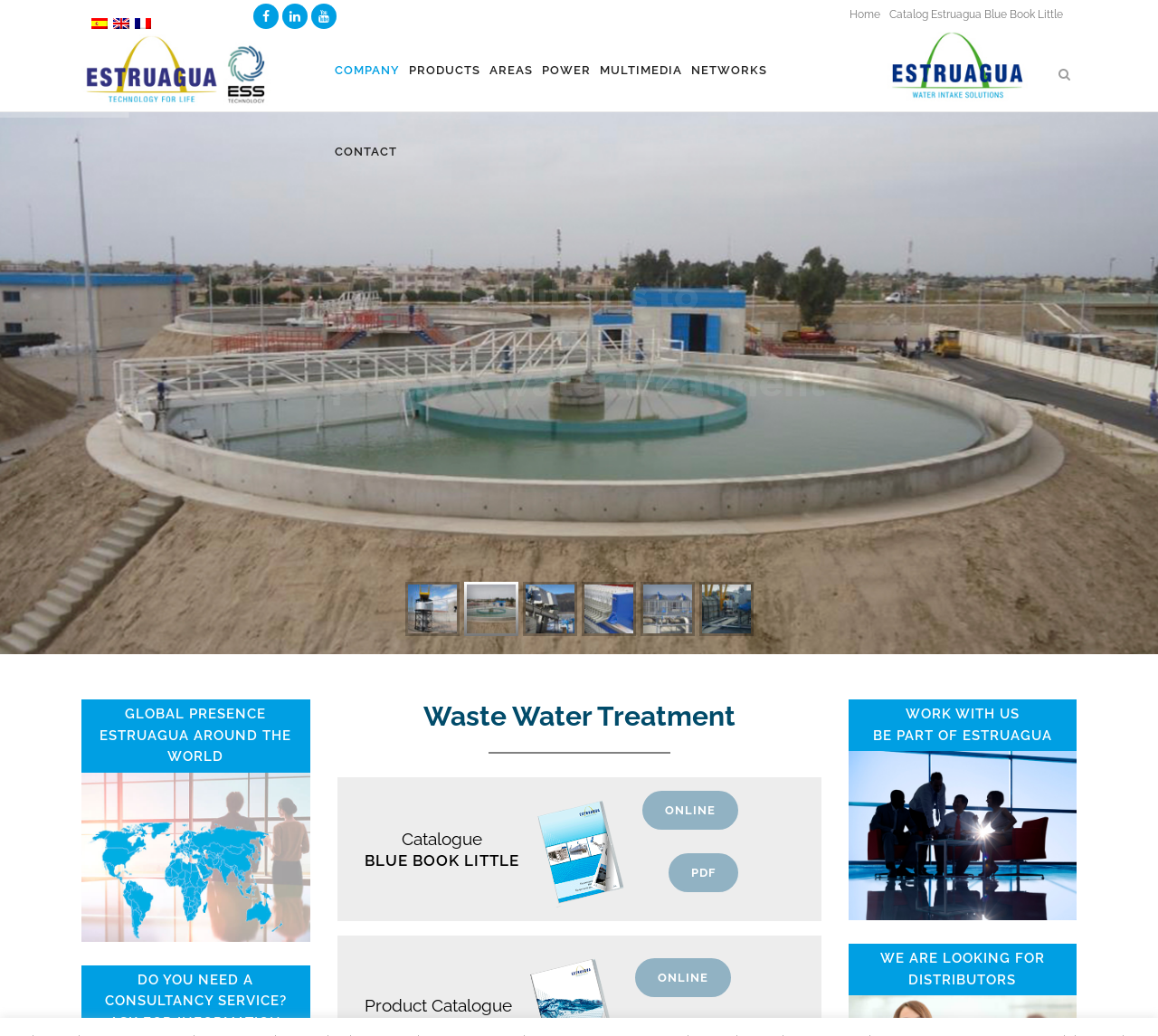Can you show the bounding box coordinates of the region to click on to complete the task described in the instruction: "Check the last update time"?

None